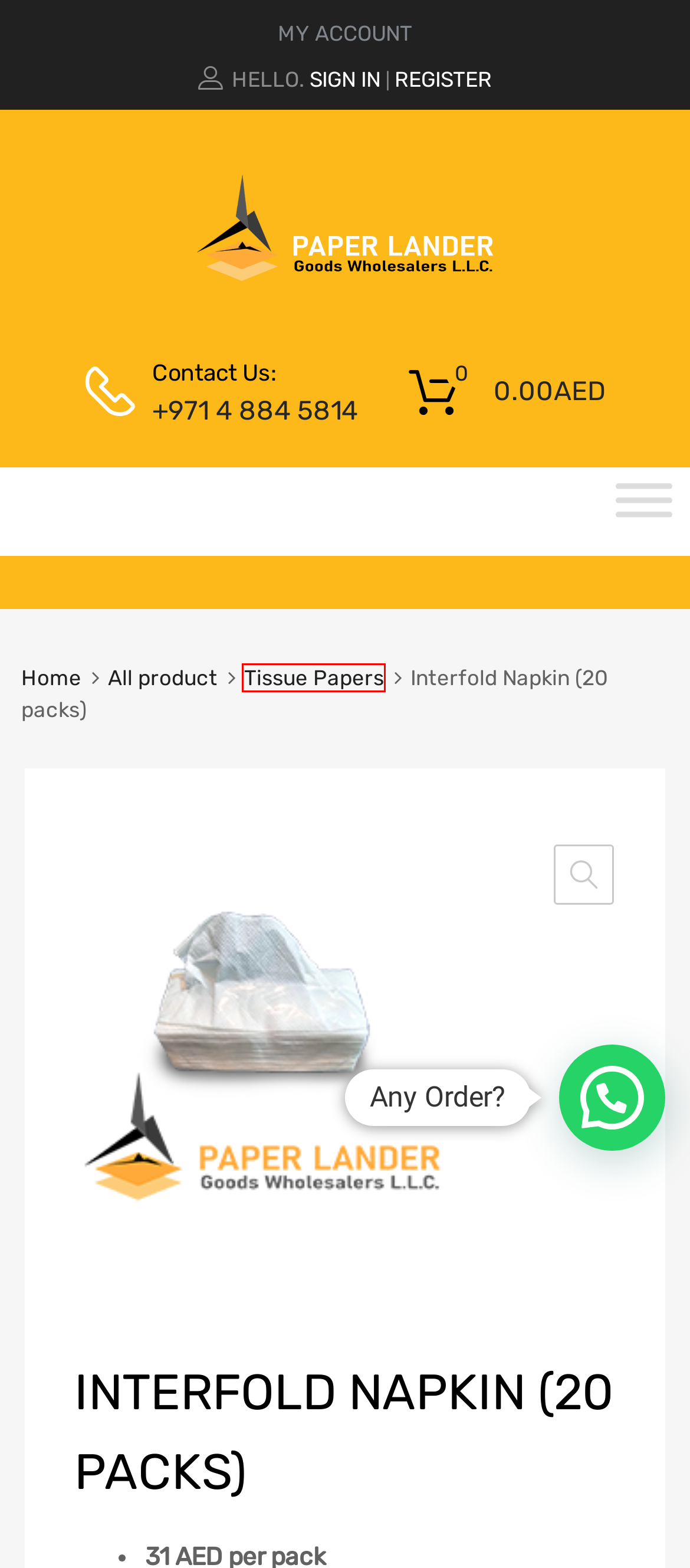Observe the provided screenshot of a webpage that has a red rectangle bounding box. Determine the webpage description that best matches the new webpage after clicking the element inside the red bounding box. Here are the candidates:
A. A4 paper - Paper Lander Goods Wholesalers L.L.C.
B. Paper Cups 6.5oz 250gsm - Paper Lander Goods Wholesalers L.L.C.
C. Tissue paper rolls - Paper Lander Goods Wholesalers L.L.C.
D. 6oz Lids (2000pcs) per ctn. - Paper Lander Goods Wholesalers L.L.C.
E. Log In ‹ Paper Lander Goods Wholesalers L.L.C. — WordPress
F. Paper Products and Disposables - Paper Lander Goods Wholesalers L.L.C.
G. All product Archives - Paper Lander Goods Wholesalers L.L.C.
H. Toilet Paper 400 sheets Soft and Hygenic- Paper Lander Goods Wholesalers L.L.C.

C